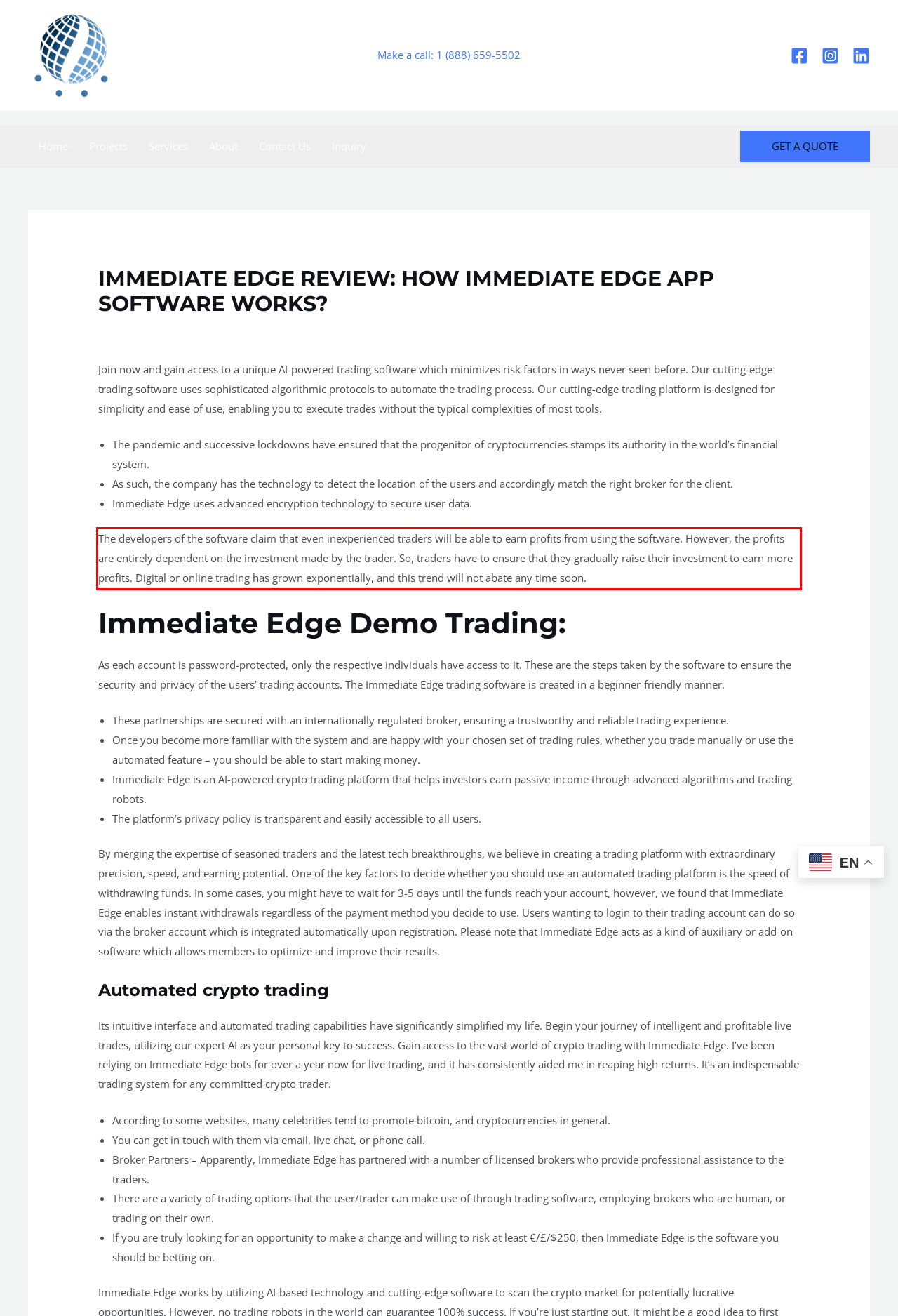Within the provided webpage screenshot, find the red rectangle bounding box and perform OCR to obtain the text content.

The developers of the software claim that even inexperienced traders will be able to earn profits from using the software. However, the profits are entirely dependent on the investment made by the trader. So, traders have to ensure that they gradually raise their investment to earn more profits. Digital or online trading has grown exponentially, and this trend will not abate any time soon.